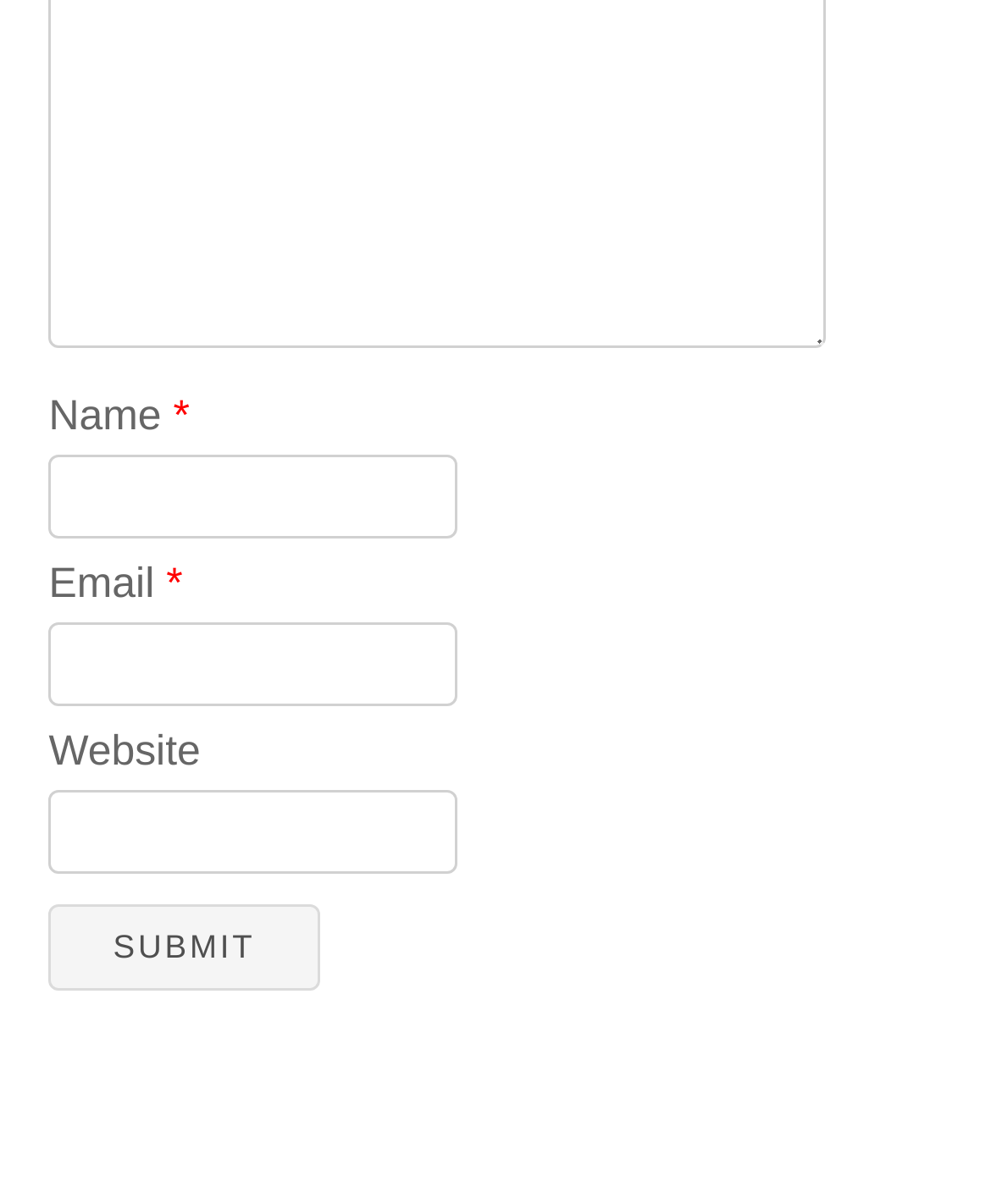Based on the image, please elaborate on the answer to the following question:
What is the purpose of the form?

The purpose of the form is to submit information because it contains input fields for 'Name', 'Email', and 'Website', and a submit button, indicating that the user is expected to fill in the fields and submit the information.